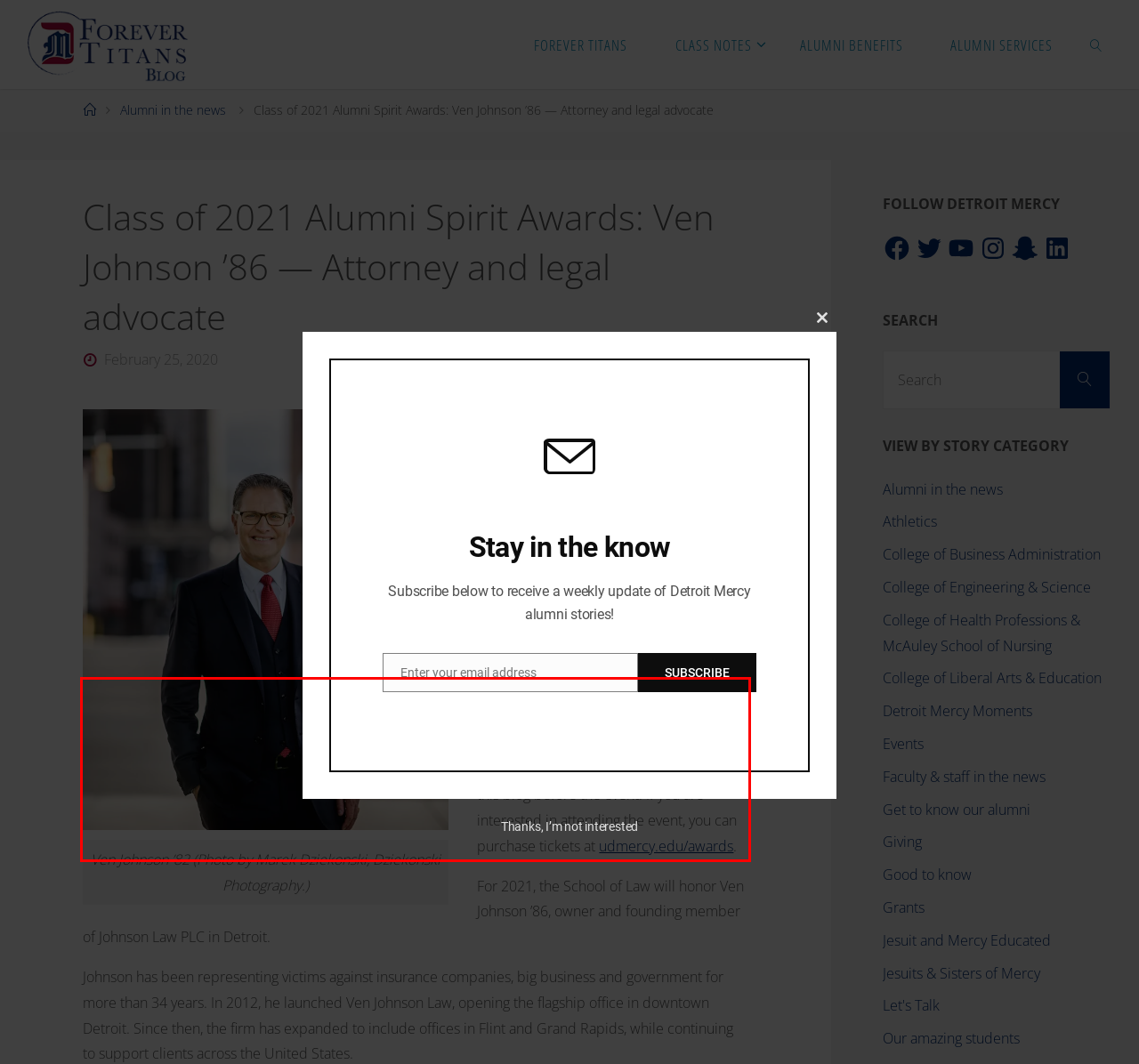From the provided screenshot, extract the text content that is enclosed within the red bounding box.

This year, the University will celebrate seven honorees at a special ceremony Friday, Oct. 1, at the Fillmore Hotel Detroit. We will introduce the award winners on this blog before the event. If you are interested in attending the event, you can purchase tickets at udmercy.edu/awards.